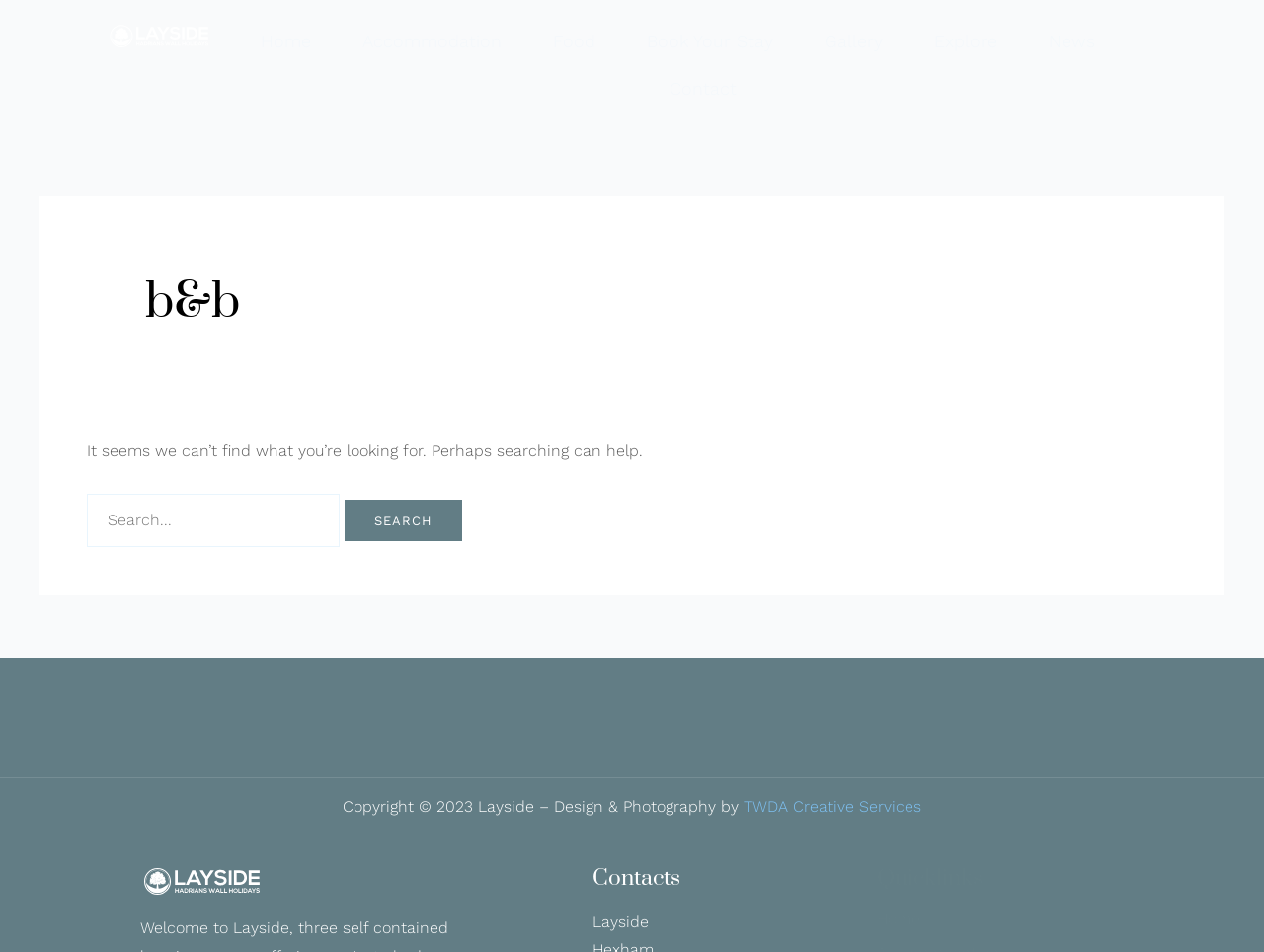Determine the bounding box coordinates for the area that should be clicked to carry out the following instruction: "contact us".

[0.529, 0.068, 0.584, 0.118]